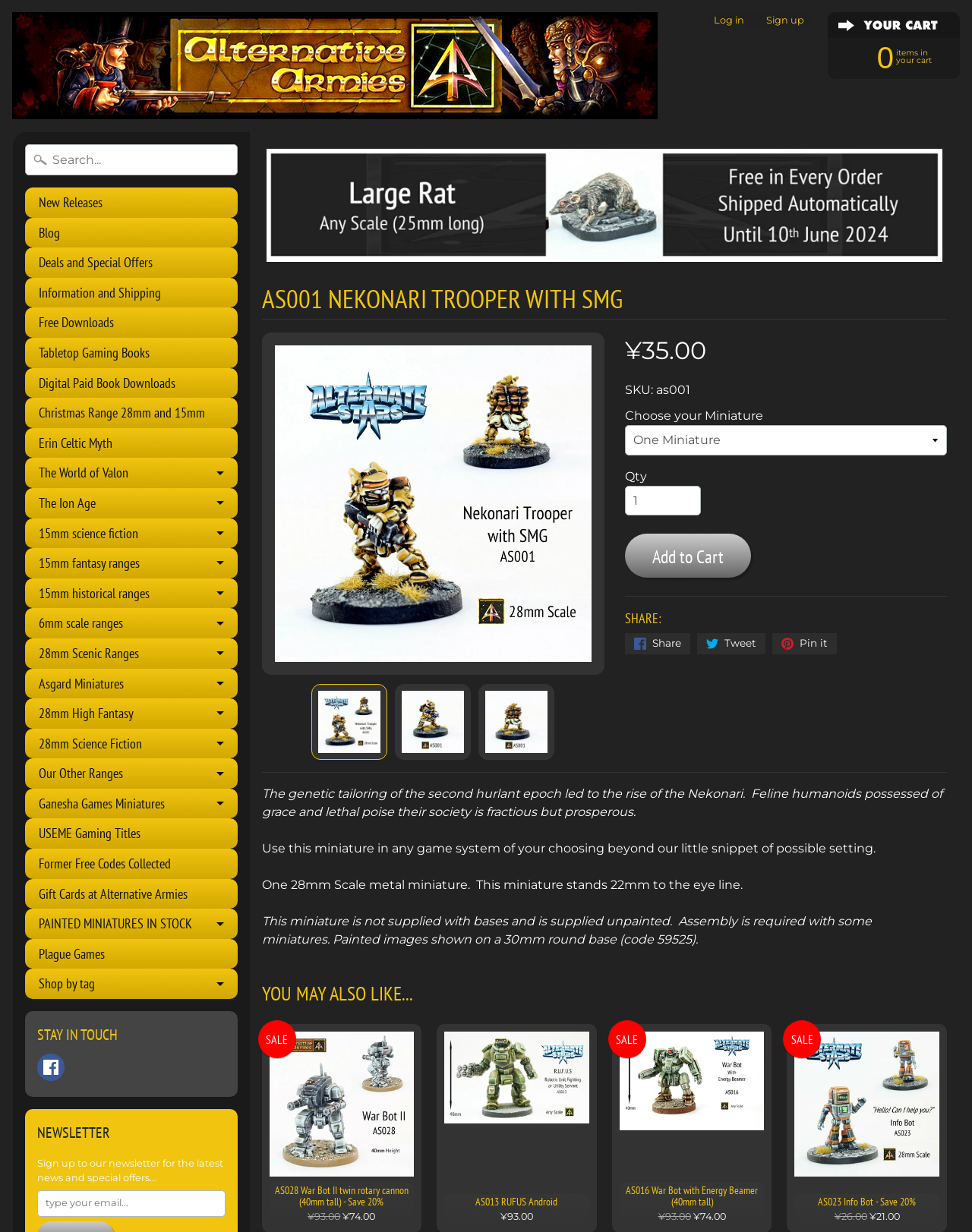Find the bounding box coordinates for the HTML element described as: "PAINTED MINIATURES IN STOCK". The coordinates should consist of four float values between 0 and 1, i.e., [left, top, right, bottom].

[0.026, 0.738, 0.244, 0.762]